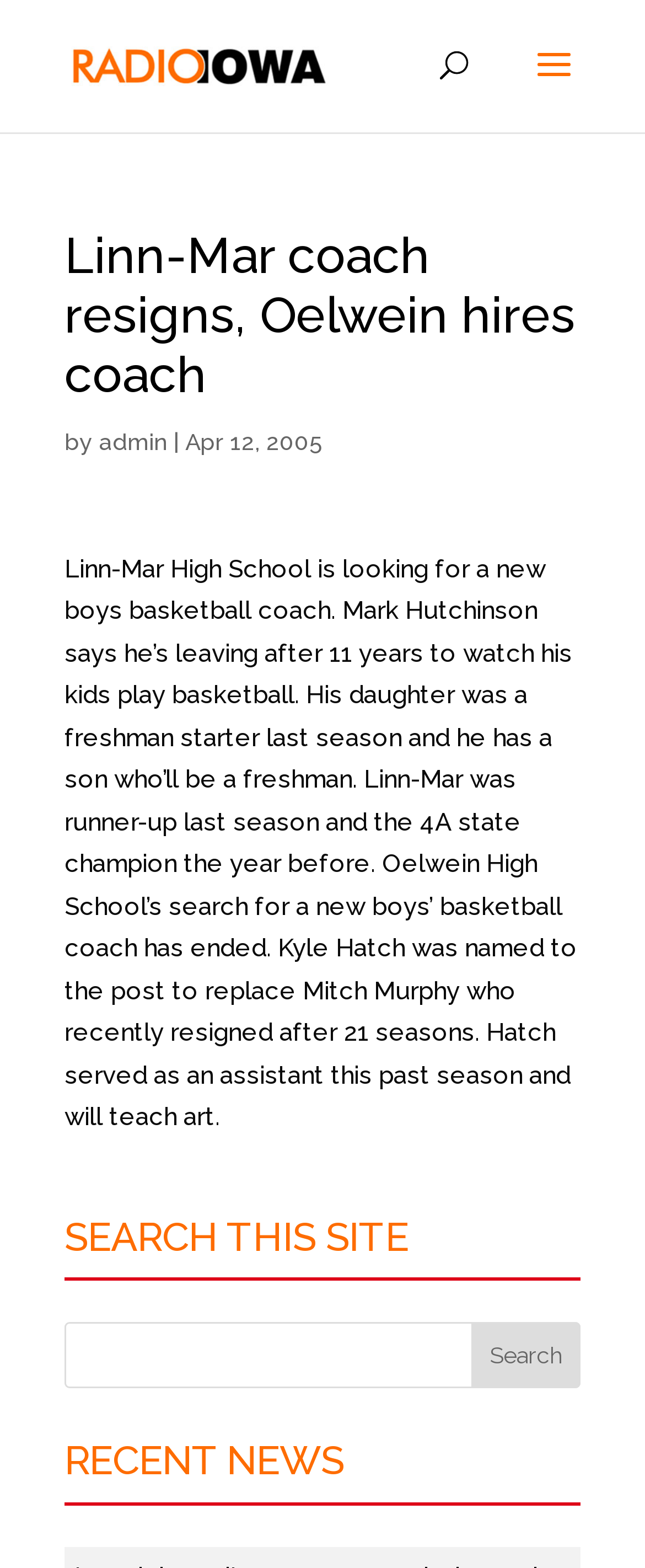Please provide a short answer using a single word or phrase for the question:
What is the position Kyle Hatch was named to?

boys’ basketball coach